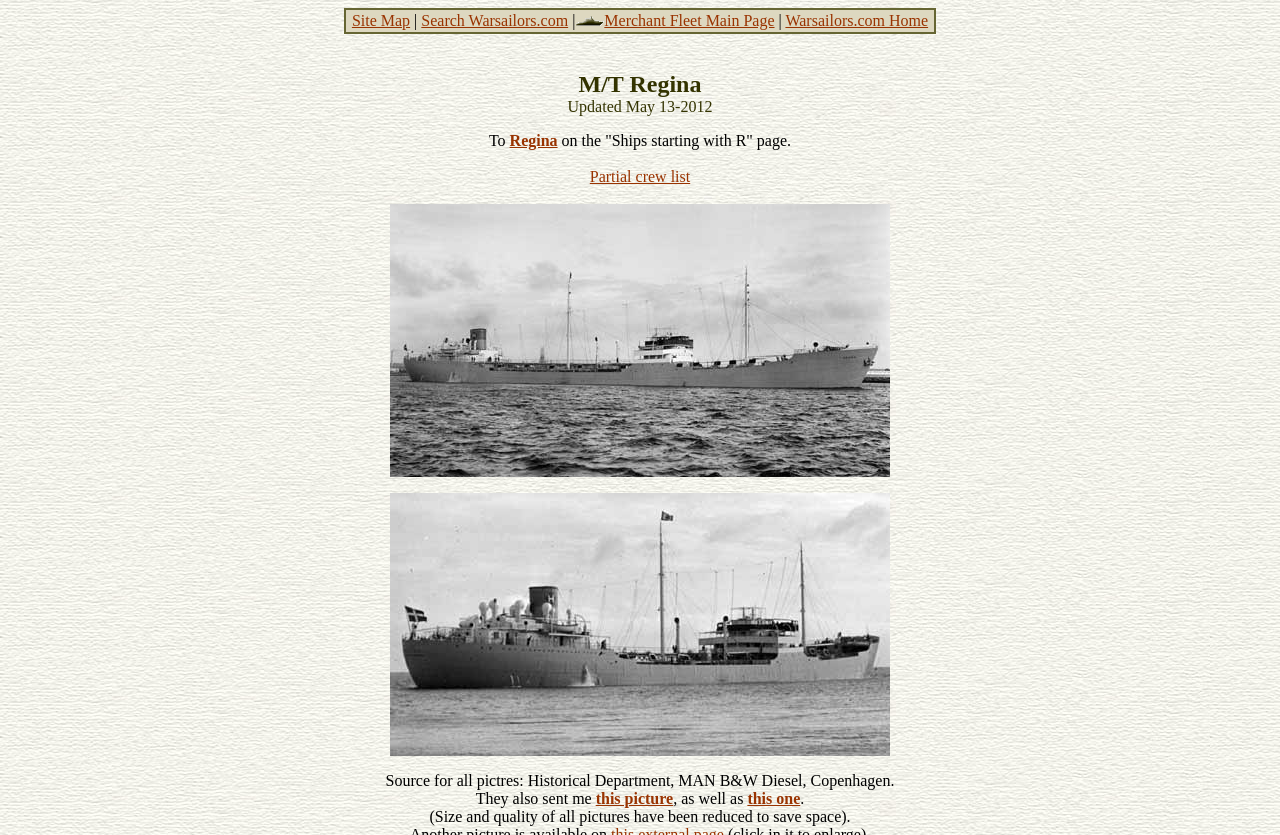What is the text above the 'Partial crew list' link?
Using the image as a reference, answer the question with a short word or phrase.

Regina